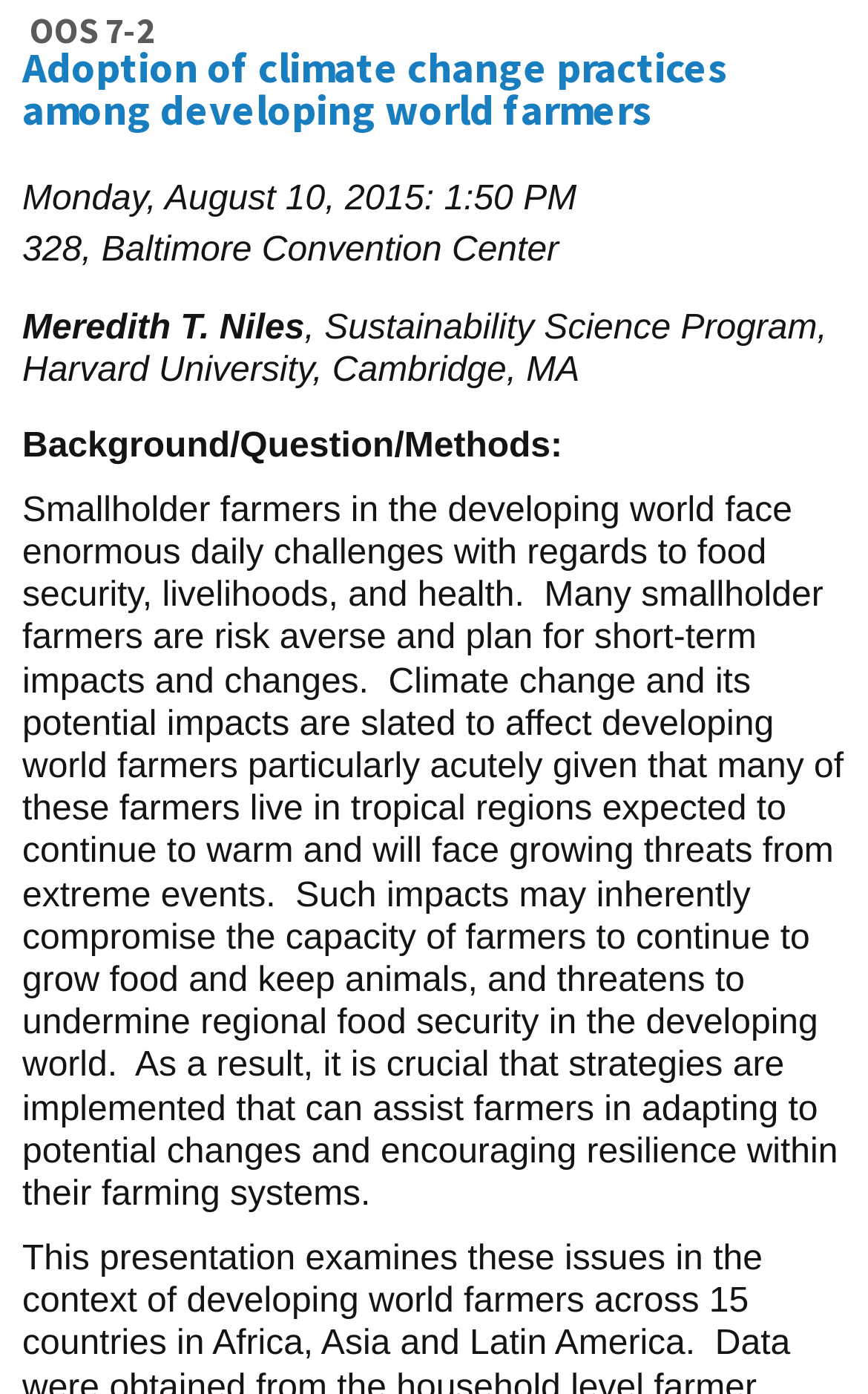Provide a single word or phrase answer to the question: 
Who is the author of the presentation?

Meredith T. Niles